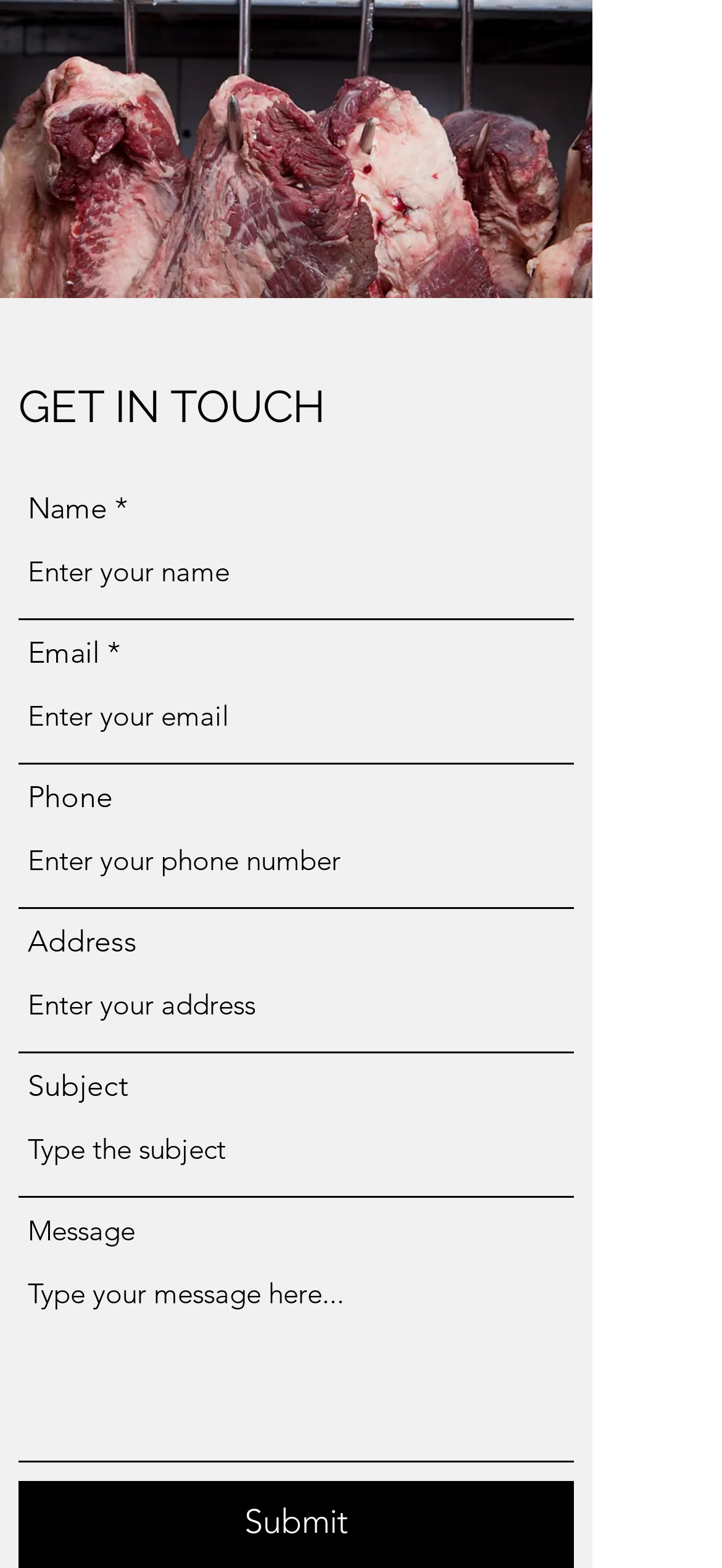Can you find the bounding box coordinates for the UI element given this description: "name="phone" placeholder="Enter your phone number""? Provide the coordinates as four float numbers between 0 and 1: [left, top, right, bottom].

[0.026, 0.52, 0.795, 0.579]